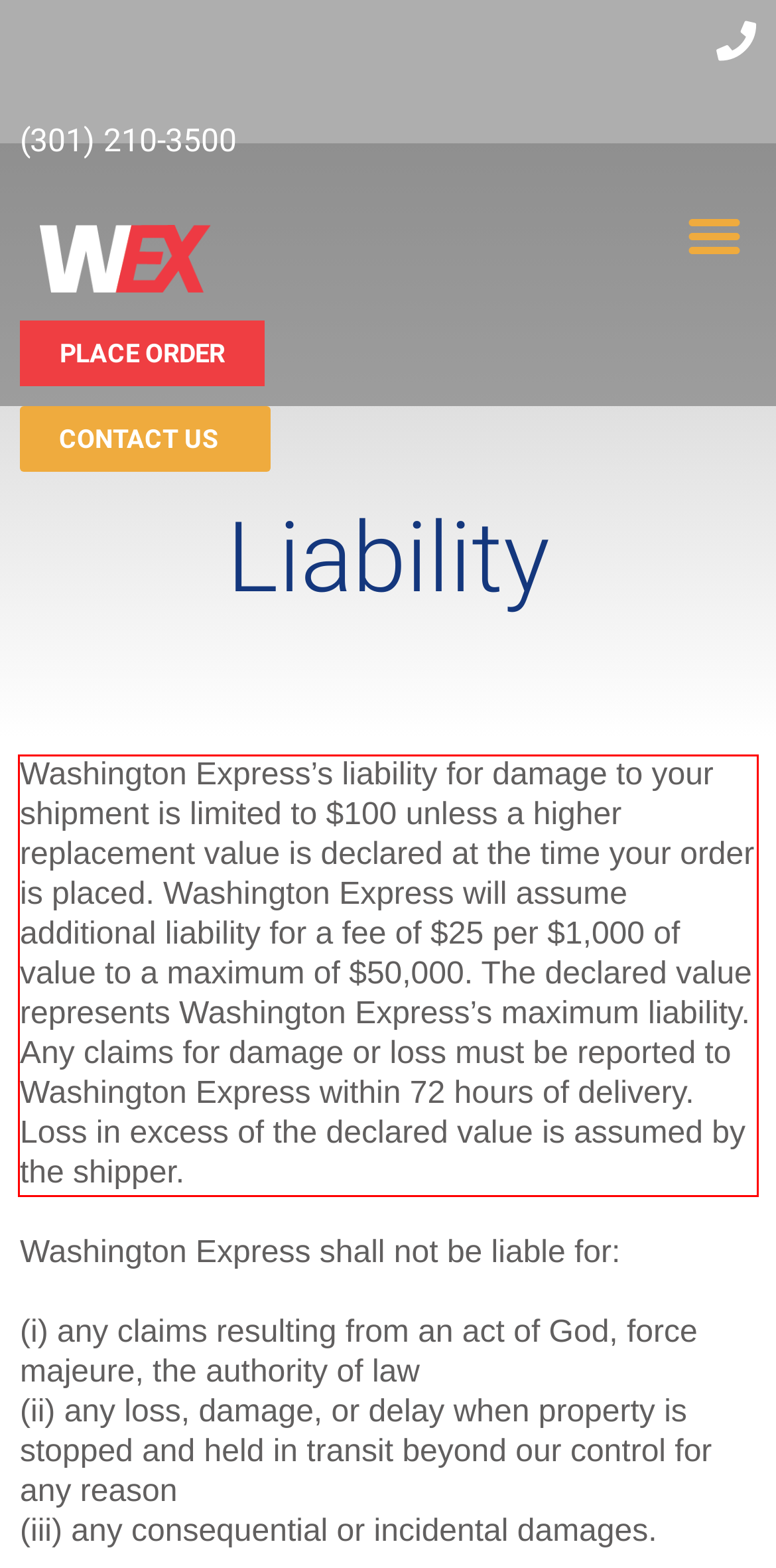Review the webpage screenshot provided, and perform OCR to extract the text from the red bounding box.

Washington Express’s liability for damage to your shipment is limited to $100 unless a higher replacement value is declared at the time your order is placed. Washington Express will assume additional liability for a fee of $25 per $1,000 of value to a maximum of $50,000. The declared value represents Washington Express’s maximum liability. Any claims for damage or loss must be reported to Washington Express within 72 hours of delivery. Loss in excess of the declared value is assumed by the shipper.